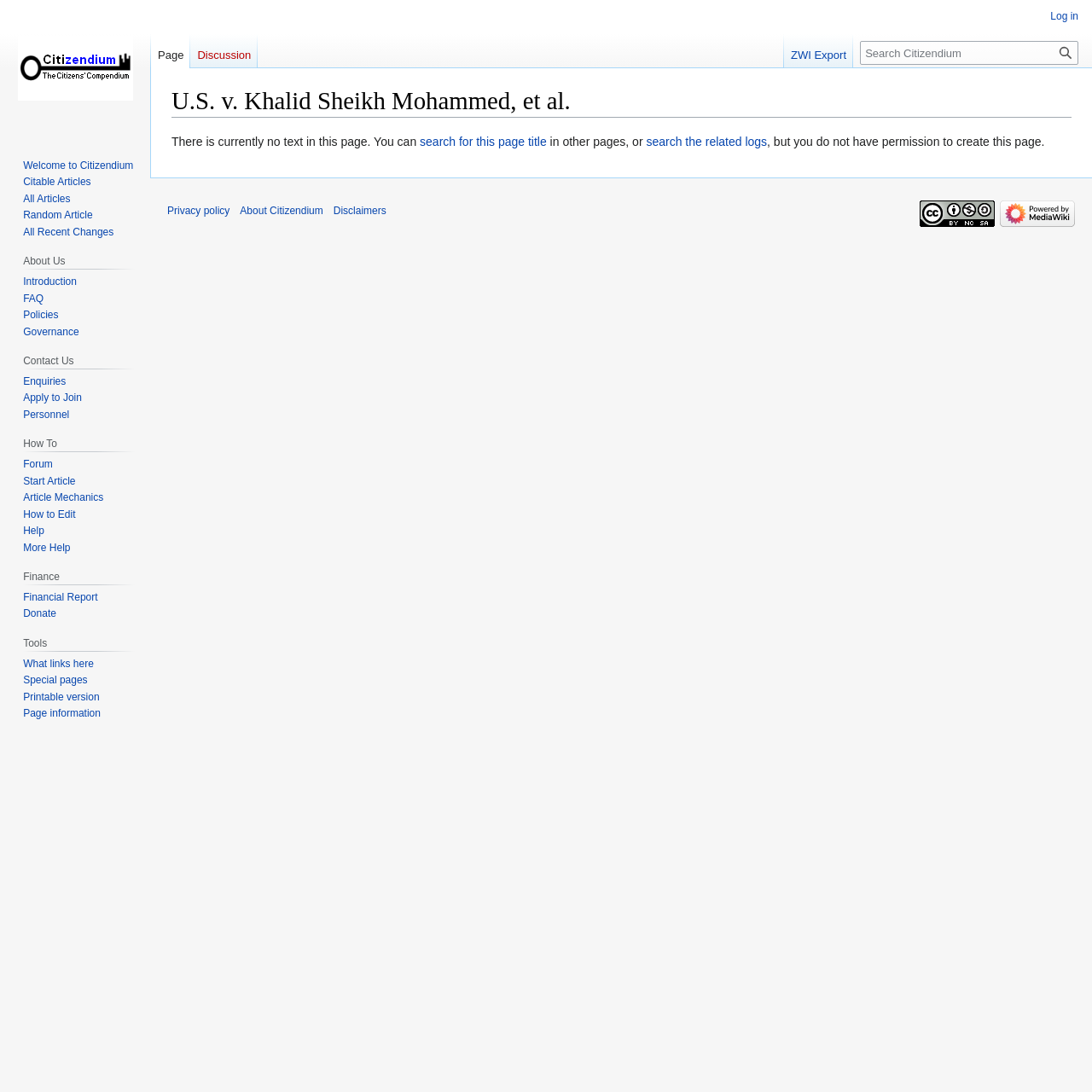Please identify the bounding box coordinates of the area that needs to be clicked to follow this instruction: "Visit the main page".

[0.006, 0.0, 0.131, 0.125]